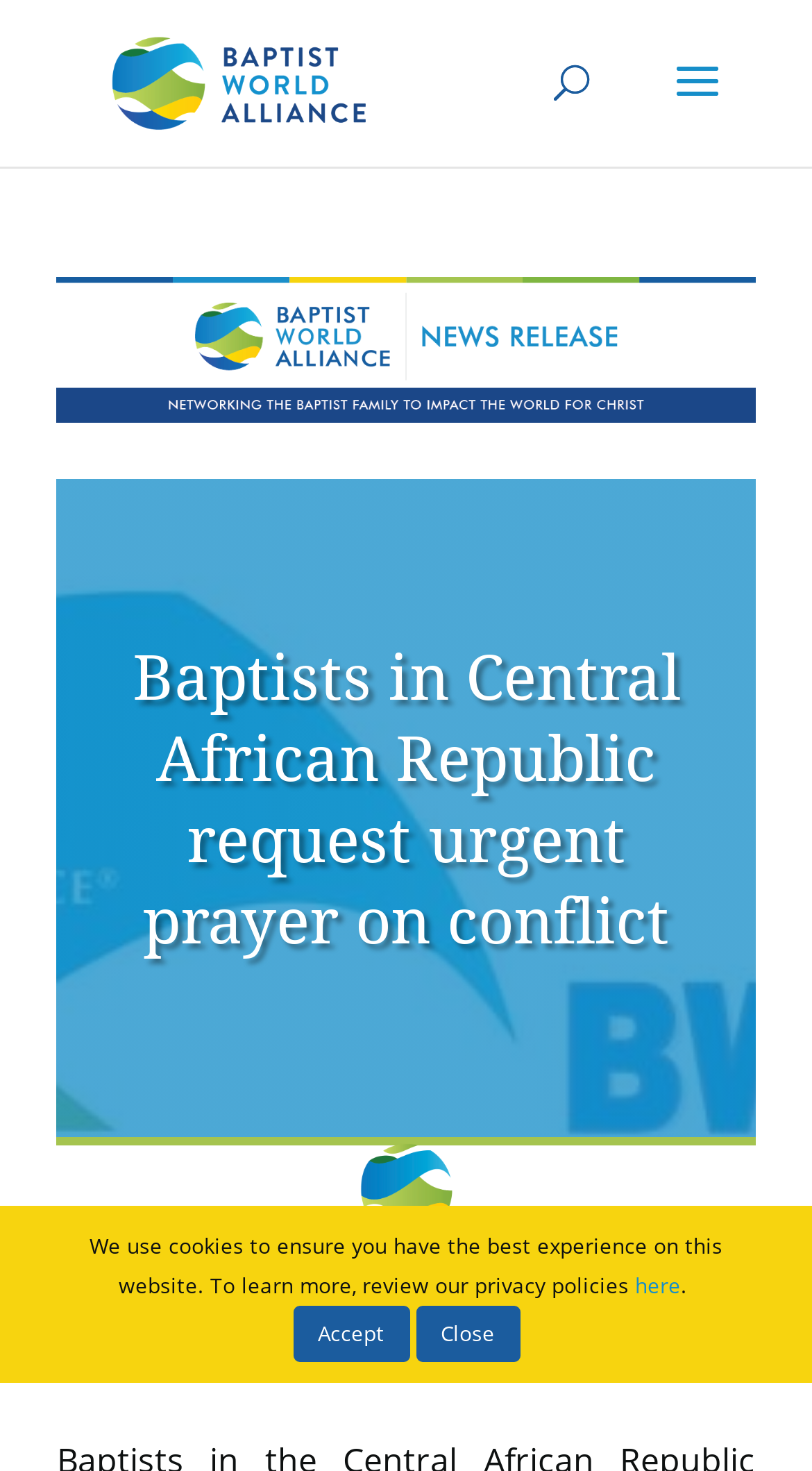Give a complete and precise description of the webpage's appearance.

The webpage is about Baptists in the Central African Republic requesting urgent prayer from the worldwide Baptist family on the conflict in the country. 

At the top left of the page, there is a link to "Baptist World Alliance" accompanied by an image with the same name. Below this, there is a search bar spanning almost the entire width of the page. 

On the top right, there is another link to "Baptist World Alliance, BWA News Release" accompanied by an image. 

The main content of the page is a heading that reads "Baptists in Central African Republic request urgent prayer on conflict". 

Below the heading, there is an image of the "Baptist World Alliance Logo" positioned to the right. 

At the bottom of the page, there is a navigation section with breadcrumbs, which includes links to "Home", "News", and the current page "Baptists in Central African Republic request urgent prayer on conflict". 

To the right of the breadcrumbs, there is a notification about the use of cookies on the website, with a link to learn more. Below this, there are two buttons, "Accept" and "Close", related to the cookie notification.